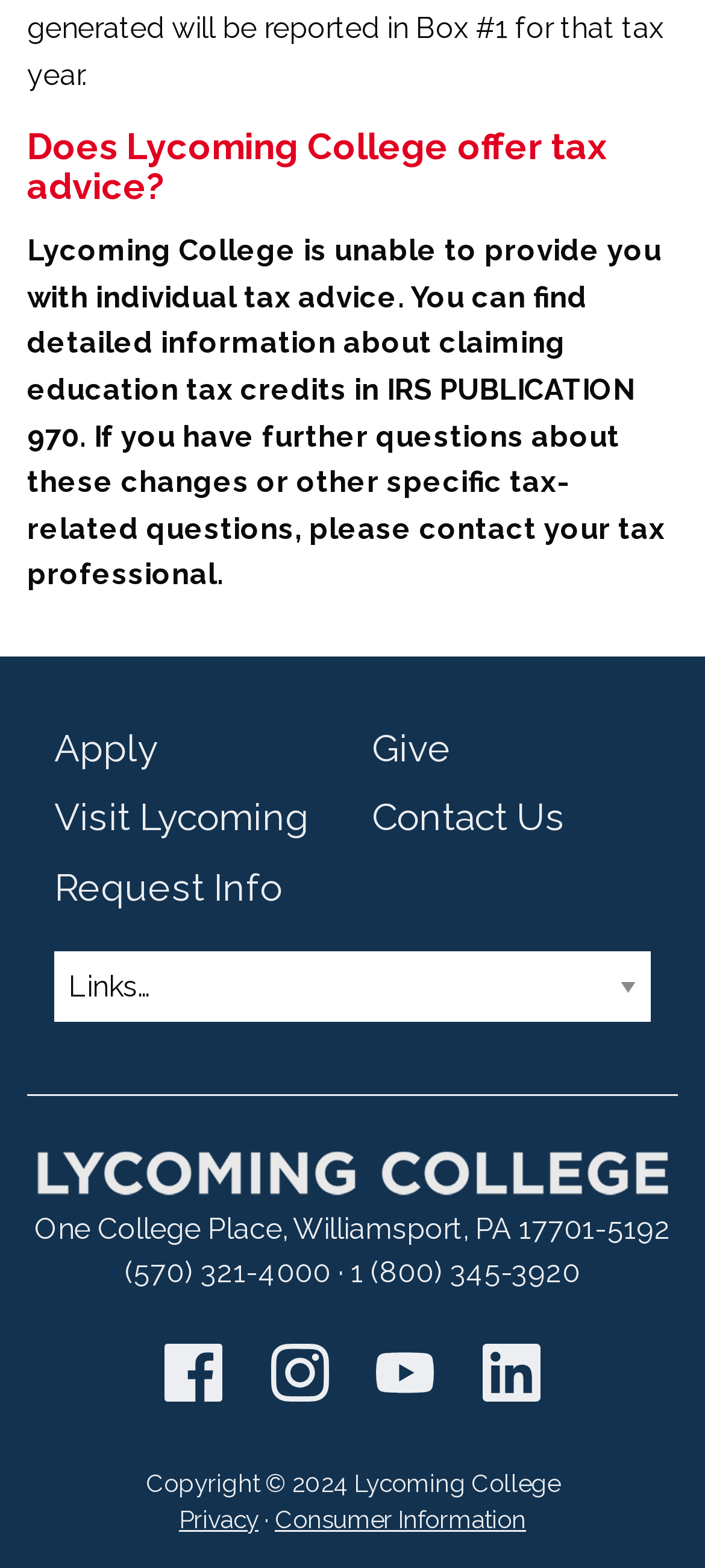Specify the bounding box coordinates of the area to click in order to follow the given instruction: "Click Apply."

[0.077, 0.462, 0.223, 0.491]